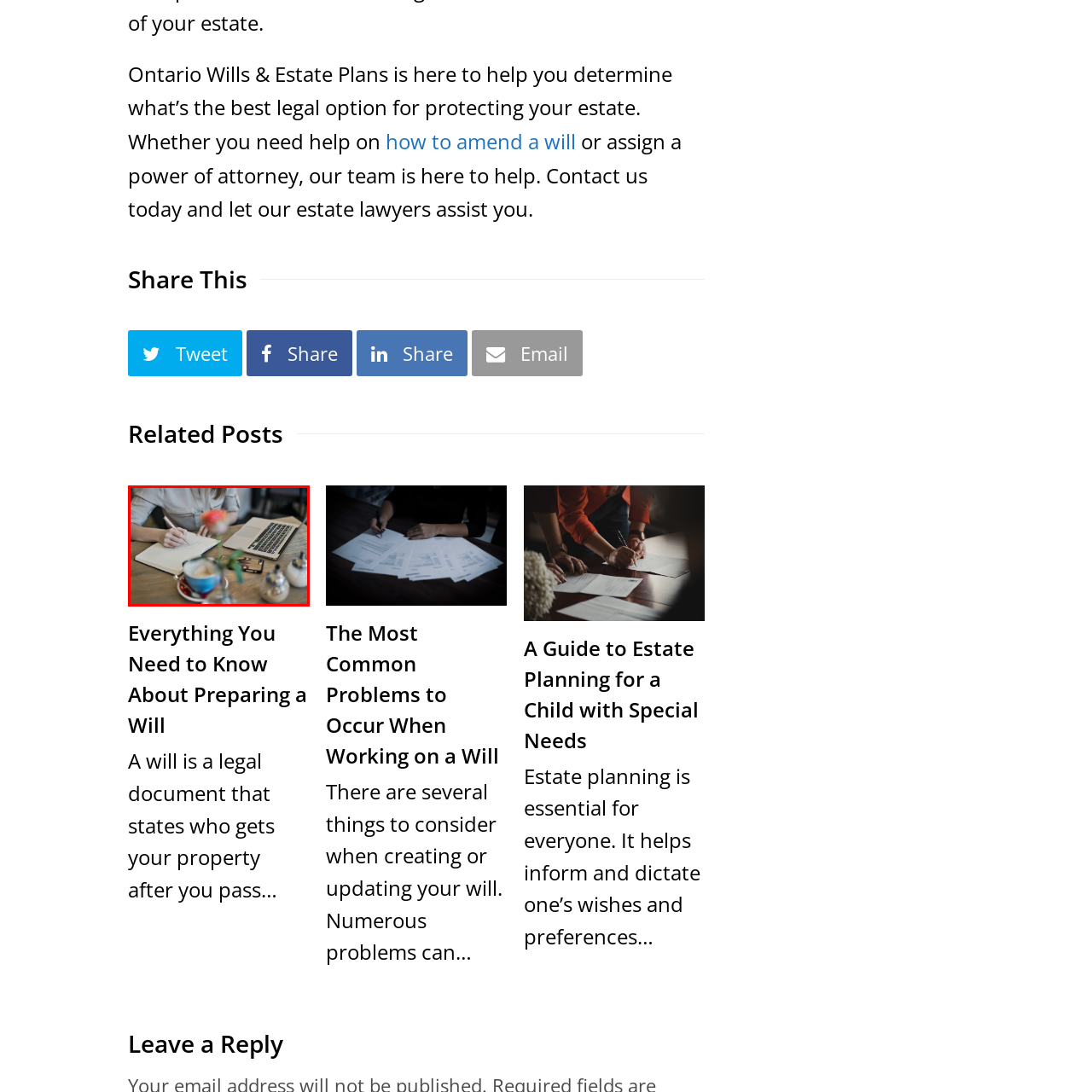Generate a comprehensive caption for the image section marked by the red box.

In a cozy workspace, a woman is engaged in writing notes in a notebook, her hand poised with a pen. To her right, a sleek laptop displays an open document, suggesting she is working on a project that may relate to important topics like estate planning or legal documentation. A cup of coffee or tea sits nearby, accompanied by a phone that rests on the table, alongside small containers likely filled with sugar or cream. The scene evokes a sense of productivity and focus, capturing the essence of brainstorming or preparing for a significant task, perhaps corresponding to the themes of writing a will or preparing legal documents, as indicated by the surrounding content. A delicate flower adds a touch of warmth and tranquility to the setting, enhancing the inviting atmosphere.